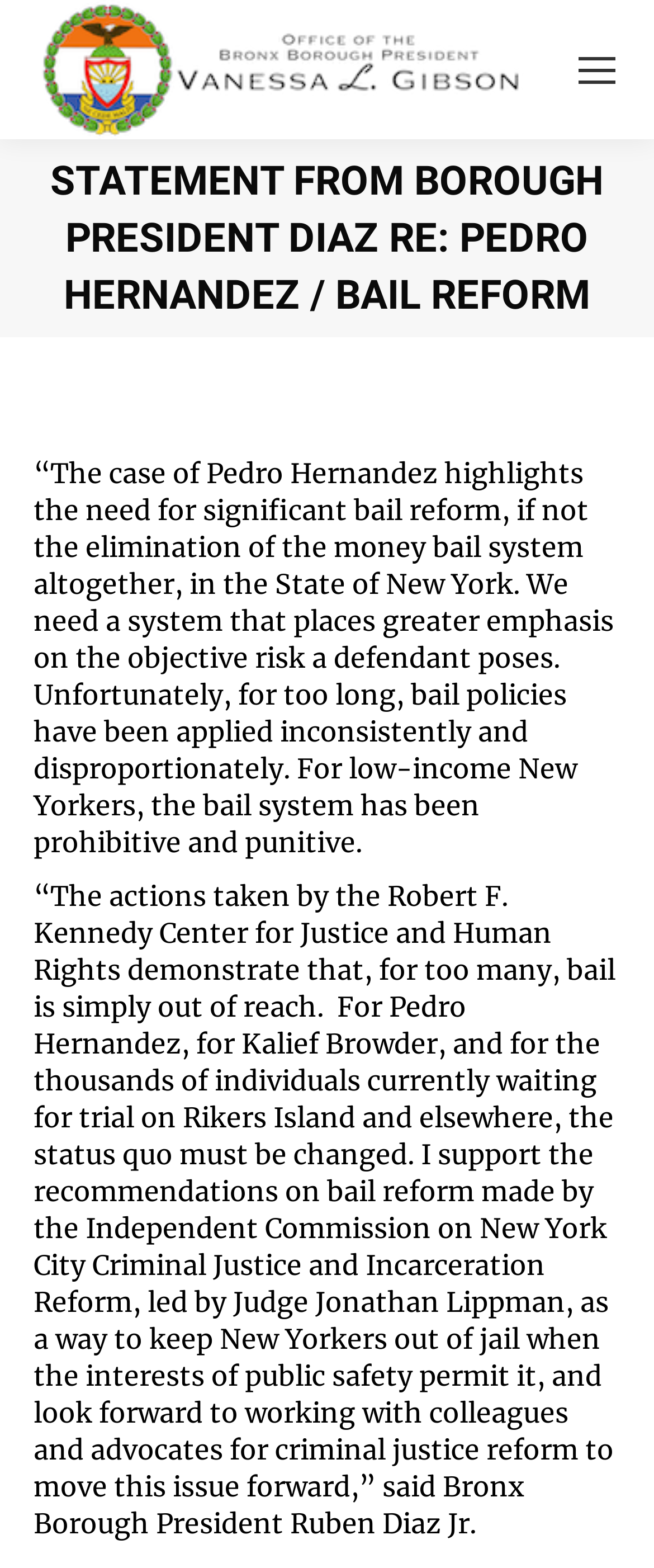Provide the bounding box coordinates in the format (top-left x, top-left y, bottom-right x, bottom-right y). All values are floating point numbers between 0 and 1. Determine the bounding box coordinate of the UI element described as: Go to Top

[0.872, 0.657, 0.974, 0.7]